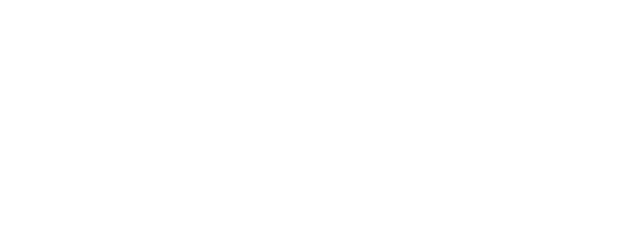What type of atmosphere does the kitchen suggest?
Give a single word or phrase answer based on the content of the image.

Warm and welcoming